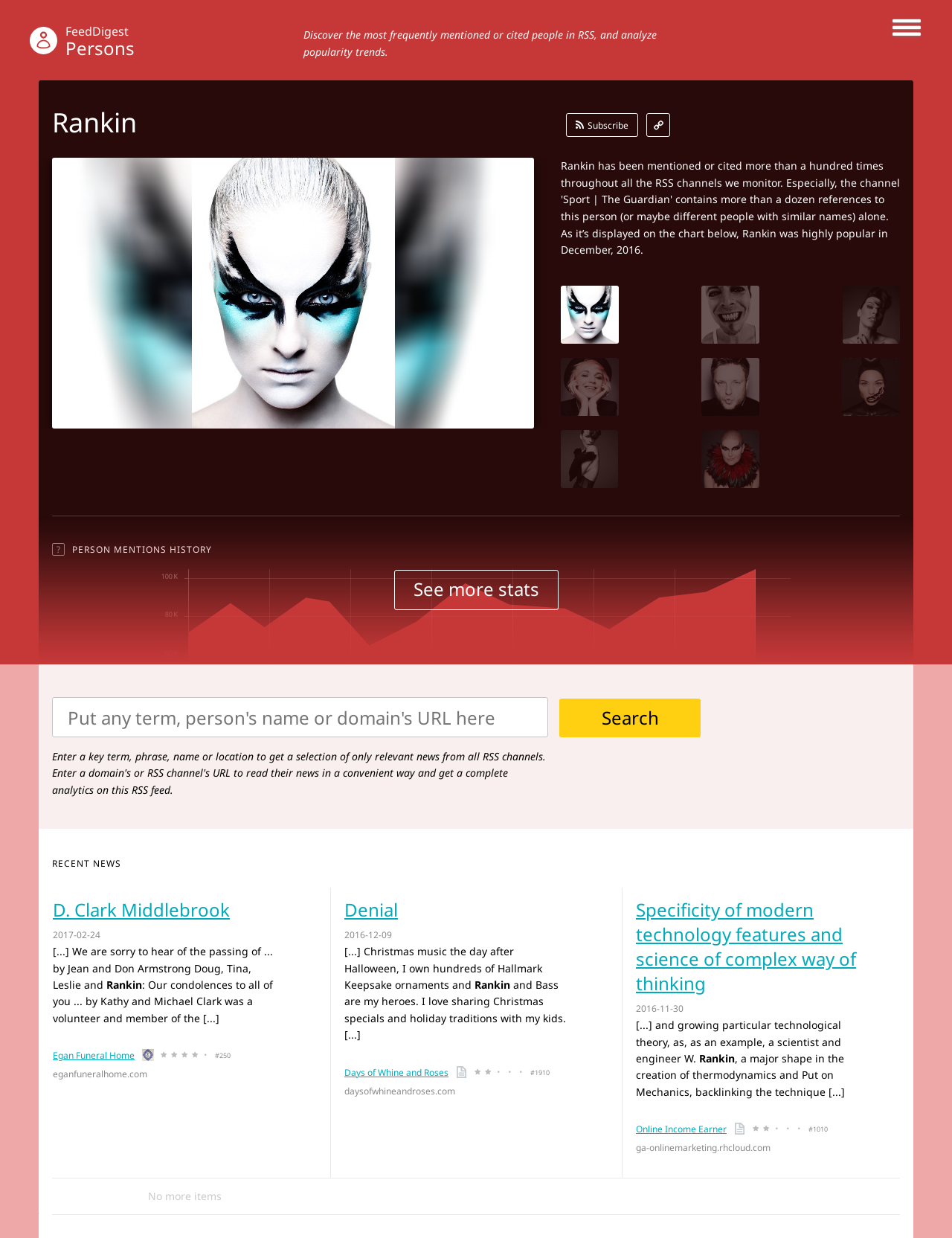Please locate the bounding box coordinates of the region I need to click to follow this instruction: "Subscribe to the news feed".

[0.595, 0.091, 0.67, 0.111]